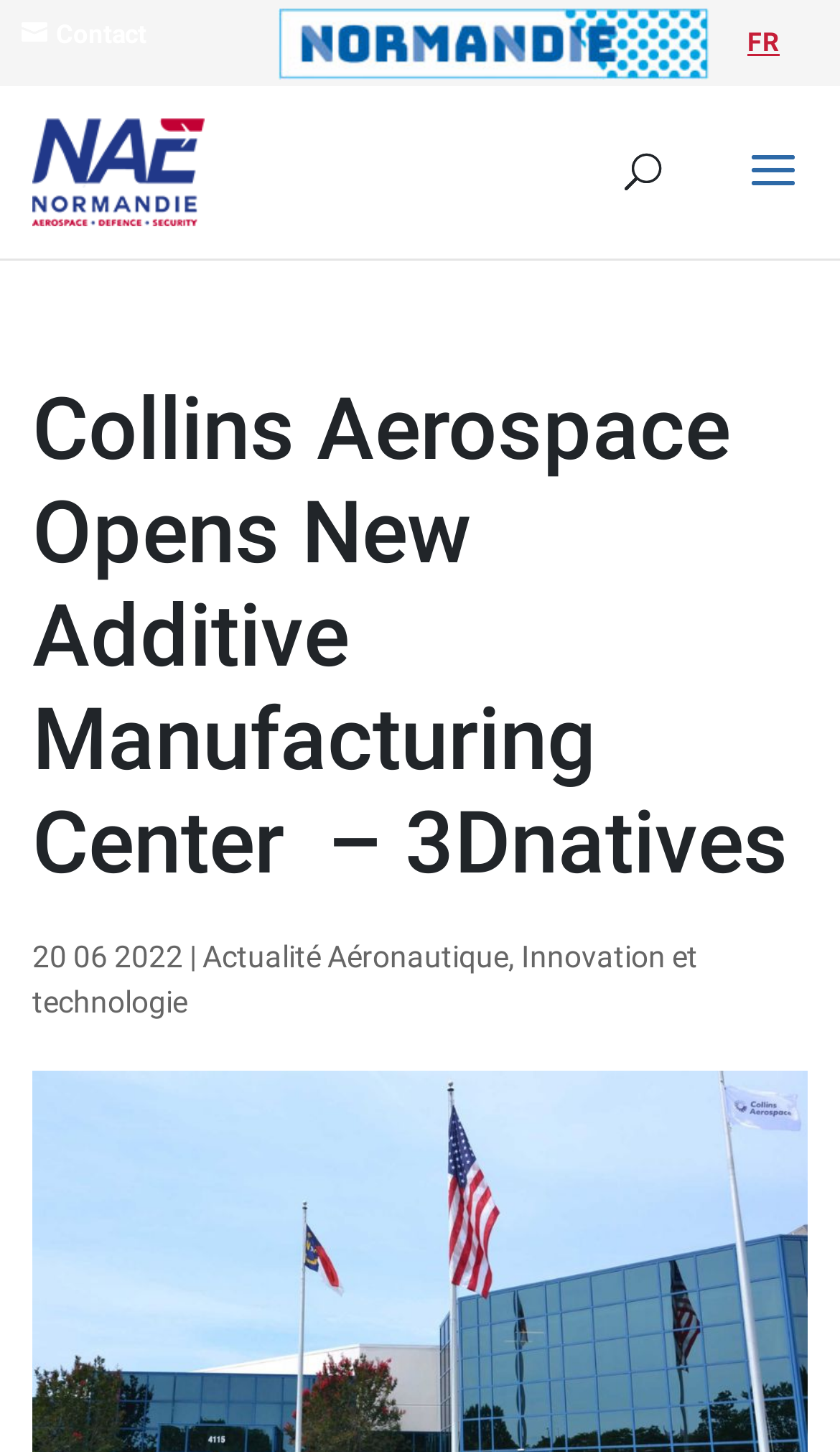Offer a detailed explanation of the webpage layout and contents.

The webpage is about Collins Aerospace opening a new additive manufacturing center in Monroe, North Carolina. At the top left corner, there is a link to "Contact" and an image of "NAE". On the top right corner, there is a link to "FR", which is likely a language selection option. 

Below the top section, there is a search bar that spans across the entire width of the page, with a searchbox labeled "Rechercher:" on the right side. 

The main content of the webpage is a news article with a heading that reads "Collins Aerospace Opens New Additive Manufacturing Center – 3Dnatives". The article is dated "20 06 2022" and is categorized under "Actualité Aéronautique" and "Innovation et technologie".